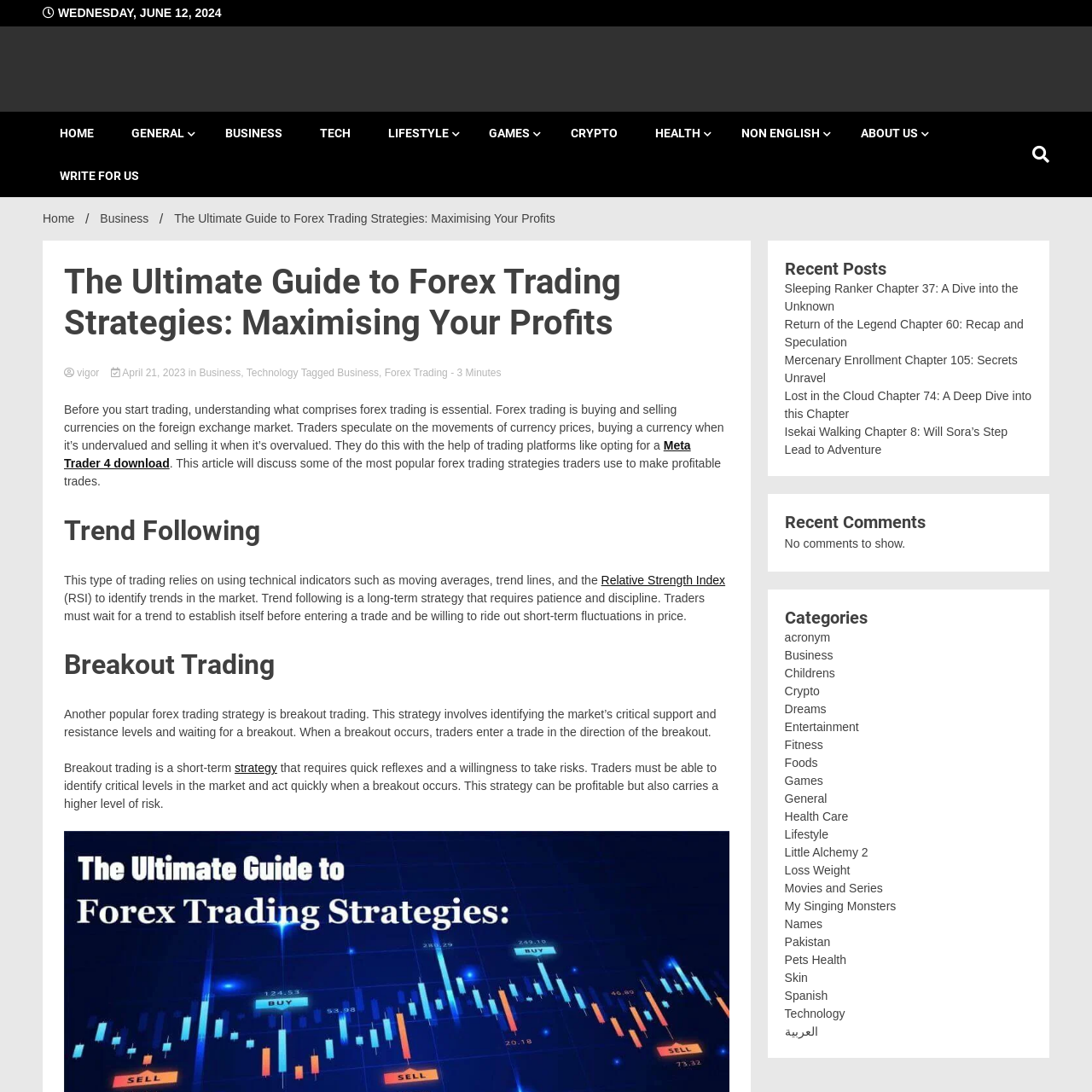Identify the bounding box coordinates of the clickable region required to complete the instruction: "Click on the 'Meta Trader 4 download' link". The coordinates should be given as four float numbers within the range of 0 and 1, i.e., [left, top, right, bottom].

[0.059, 0.402, 0.633, 0.43]